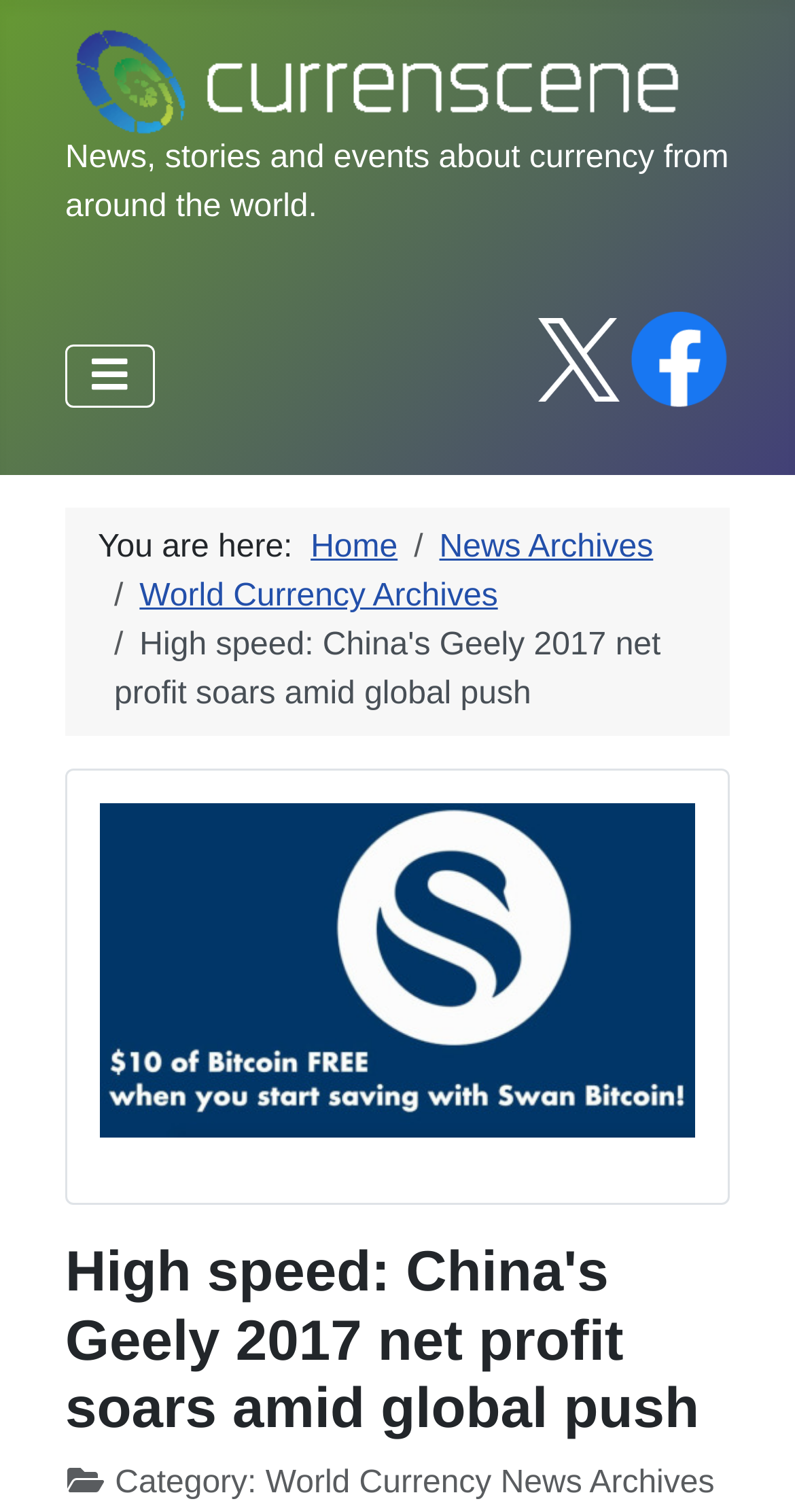What is the category of the current article?
Provide a well-explained and detailed answer to the question.

The category of the current article can be found in the description list detail section, where it says 'Category: World Currency News Archives'.